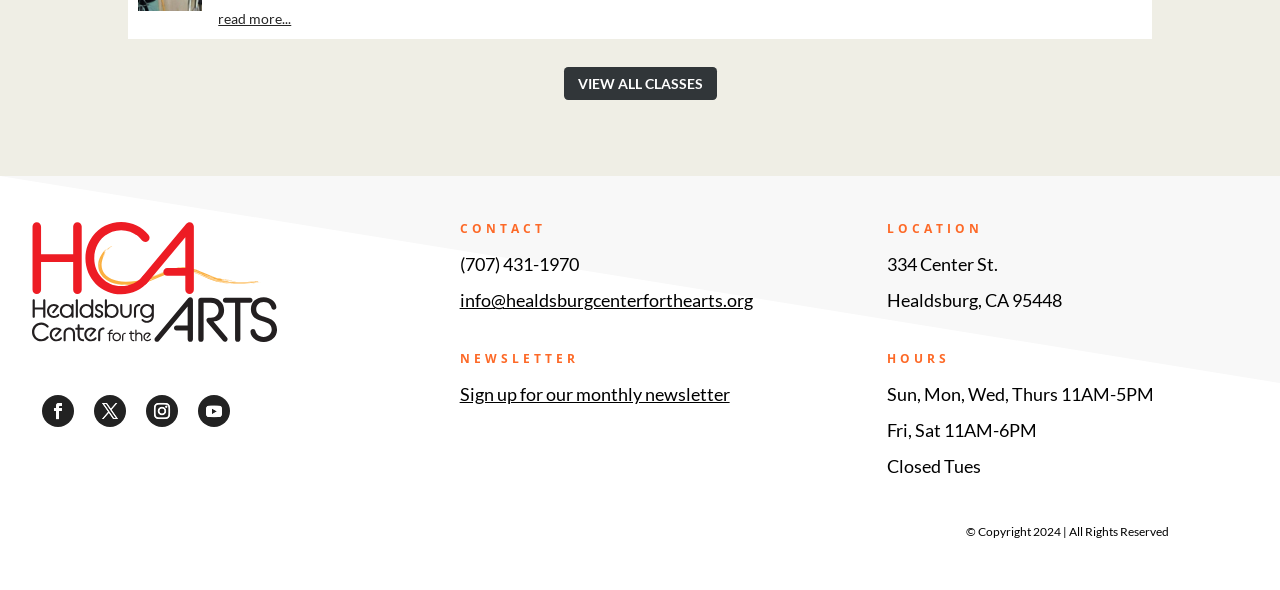Based on the provided description, "VIEW ALL CLASSES", find the bounding box of the corresponding UI element in the screenshot.

[0.44, 0.114, 0.56, 0.169]